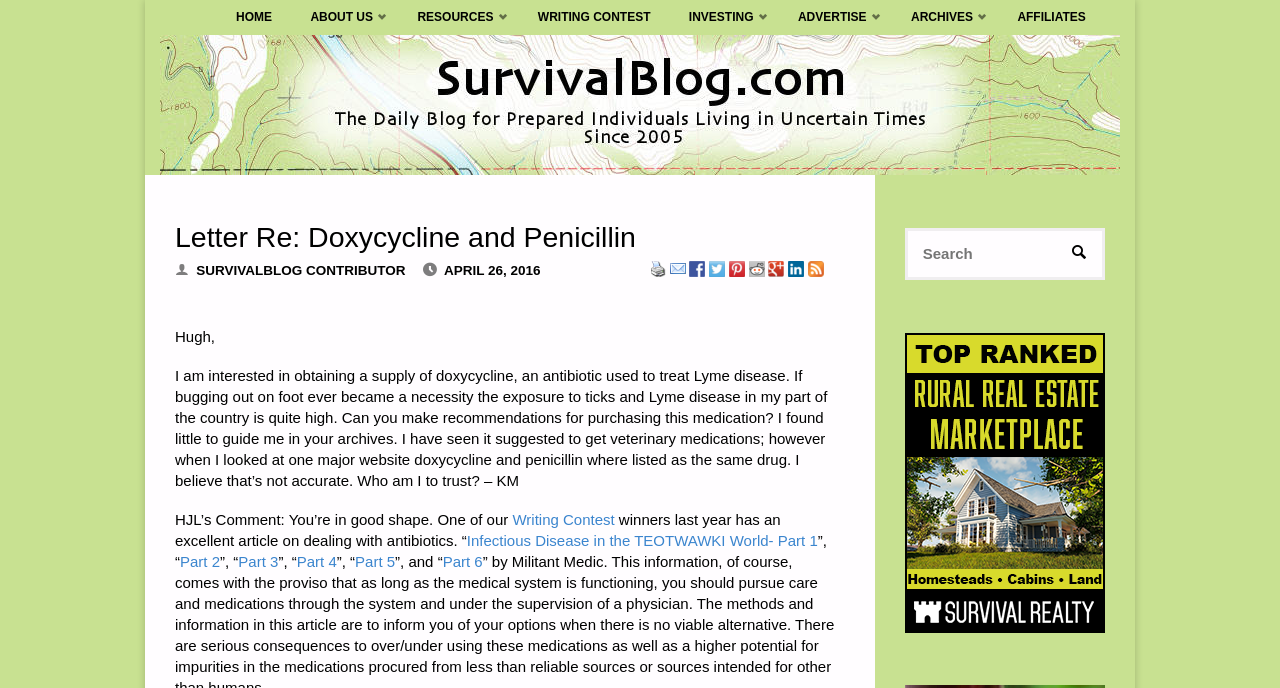Specify the bounding box coordinates of the area to click in order to execute this command: 'Click on the 'Print This Post' link'. The coordinates should consist of four float numbers ranging from 0 to 1, and should be formatted as [left, top, right, bottom].

[0.508, 0.378, 0.52, 0.4]